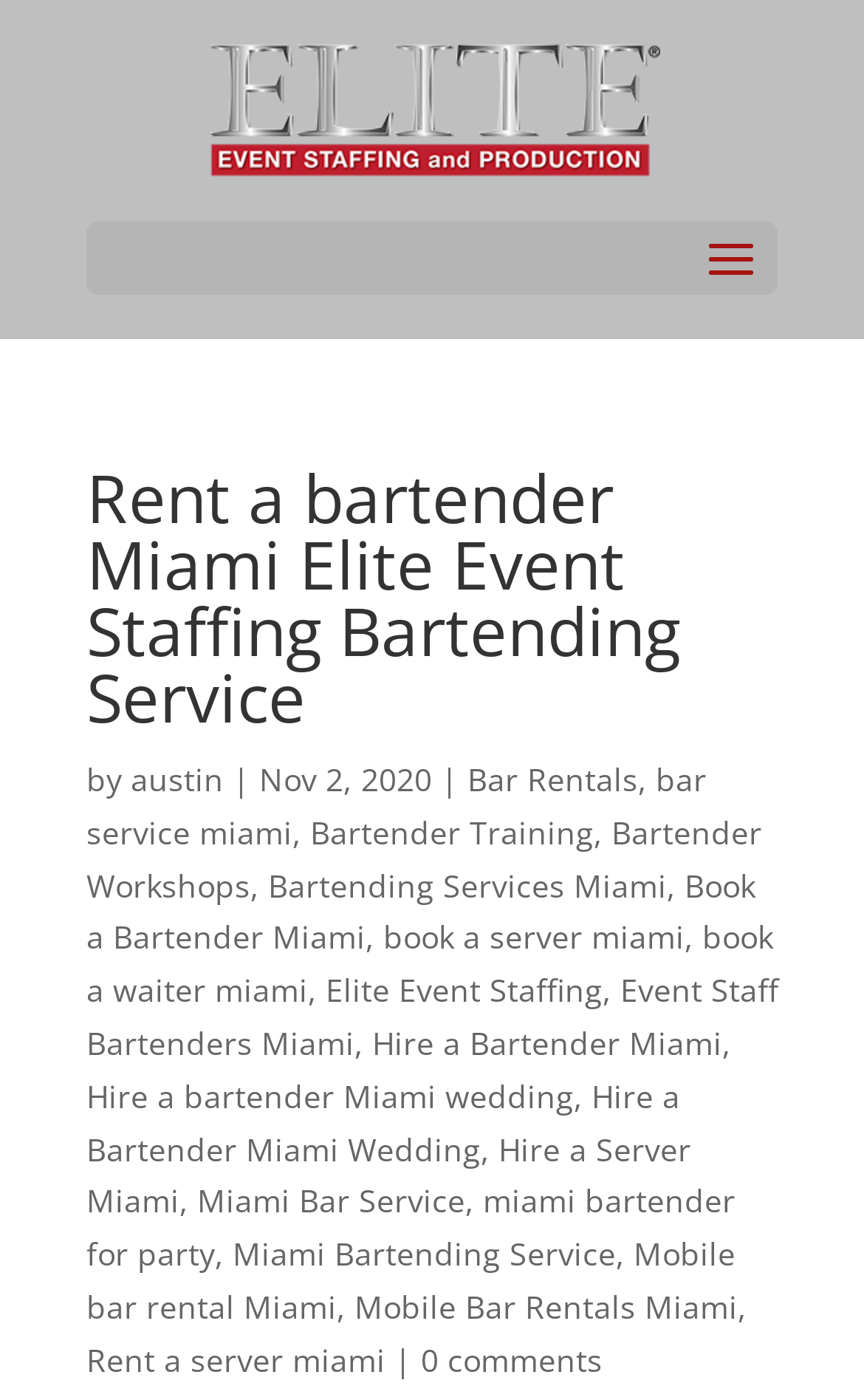What is the date mentioned on the webpage?
Refer to the image and give a detailed answer to the question.

The date 'Nov 2, 2020' is mentioned on the webpage, which can be found in the middle section of the webpage, next to the text 'by'.